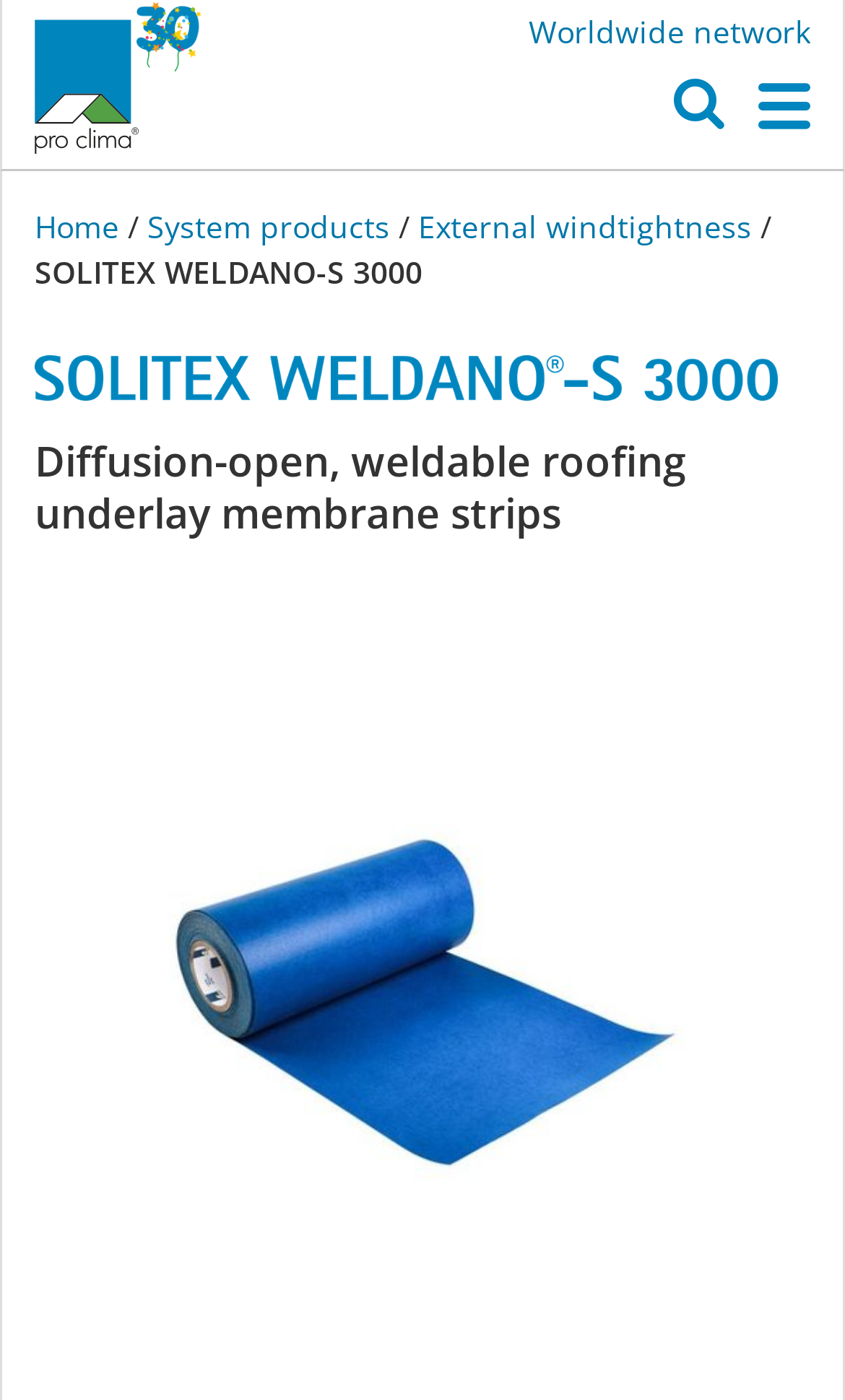Please find the bounding box coordinates of the element that you should click to achieve the following instruction: "Explore 'External windtightness'". The coordinates should be presented as four float numbers between 0 and 1: [left, top, right, bottom].

[0.495, 0.147, 0.89, 0.176]